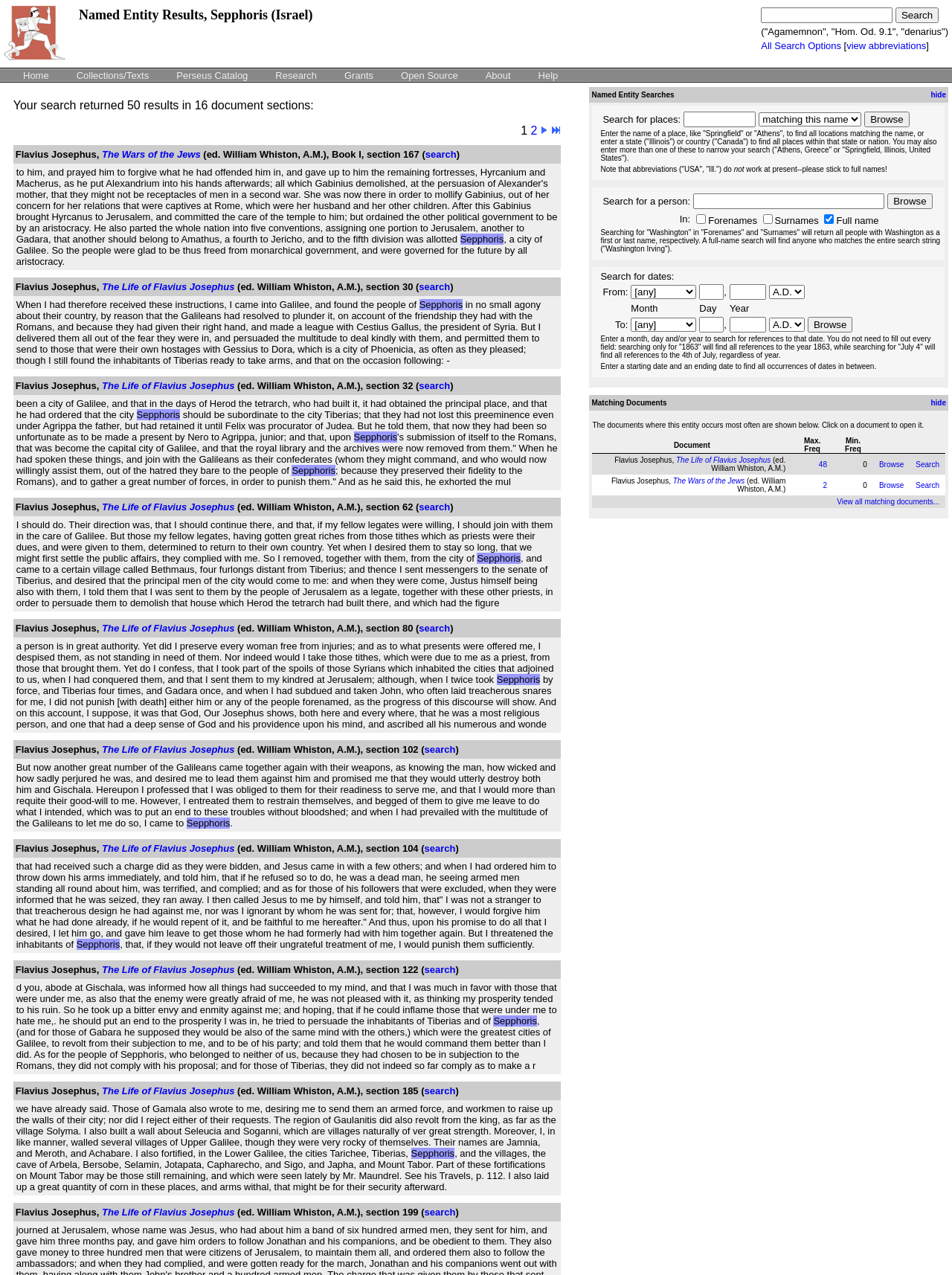Please provide a detailed answer to the question below based on the screenshot: 
What is the format for searching dates?

The 'Search for dates' section provides fields for entering a month, day, and/or year. Users can search for dates by entering any combination of these fields, such as a specific month and day, or a range of years.